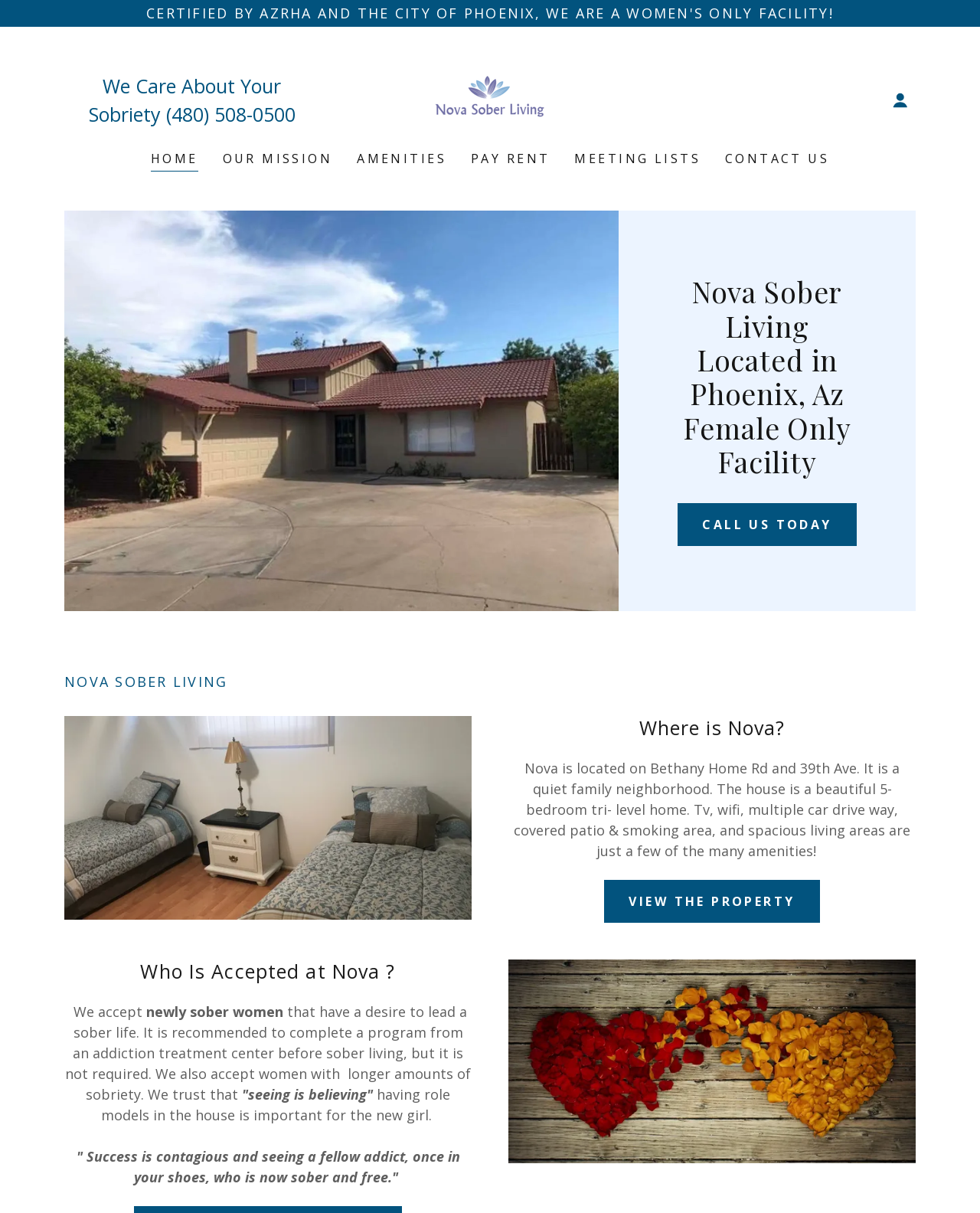Locate the bounding box coordinates of the clickable region necessary to complete the following instruction: "View the property". Provide the coordinates in the format of four float numbers between 0 and 1, i.e., [left, top, right, bottom].

[0.617, 0.725, 0.836, 0.761]